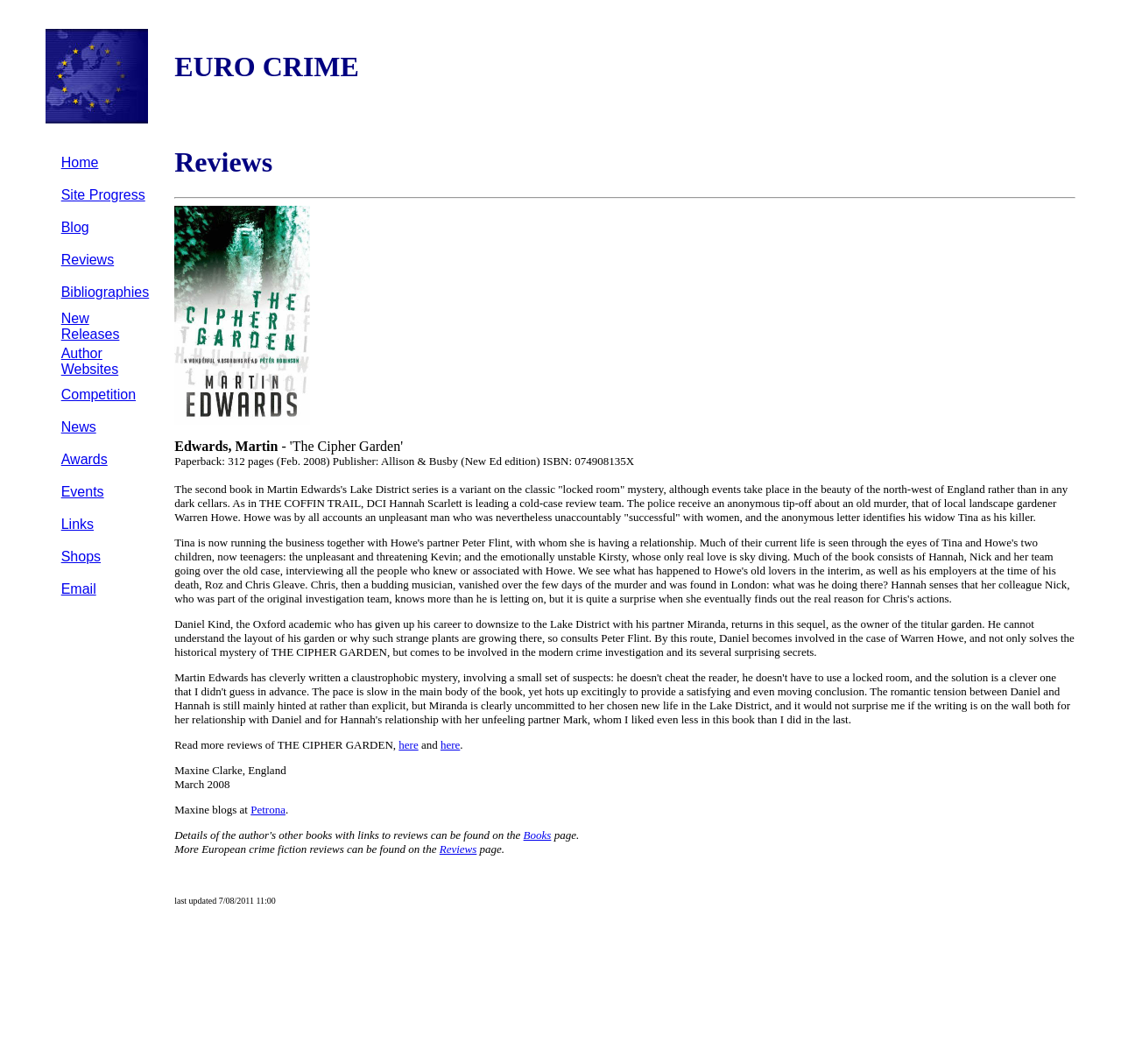Locate the bounding box coordinates of the clickable element to fulfill the following instruction: "Contact via Email". Provide the coordinates as four float numbers between 0 and 1 in the format [left, top, right, bottom].

[0.054, 0.547, 0.086, 0.561]